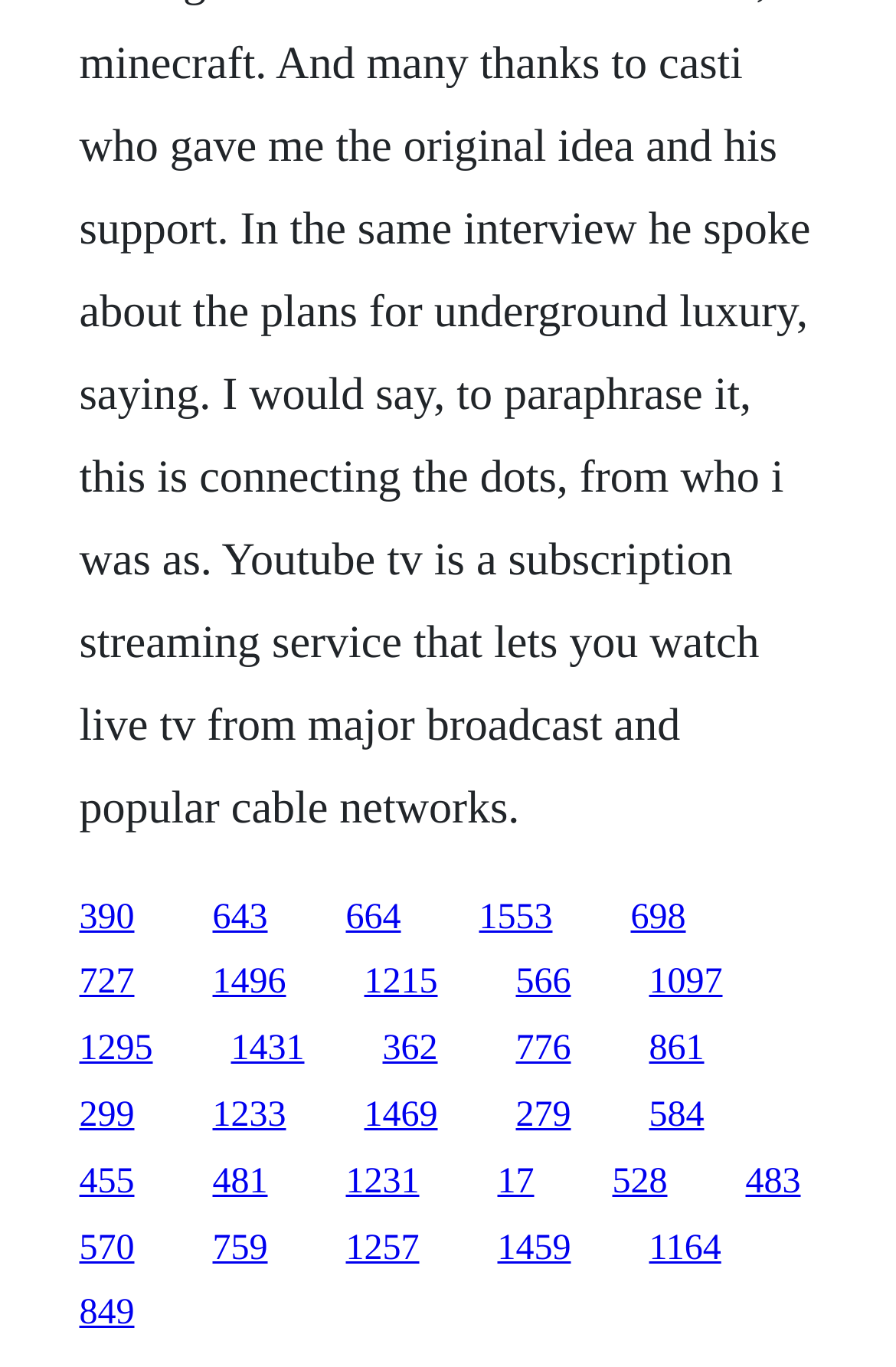Please locate the bounding box coordinates of the element that should be clicked to achieve the given instruction: "access the fifteenth link".

[0.088, 0.753, 0.171, 0.782]